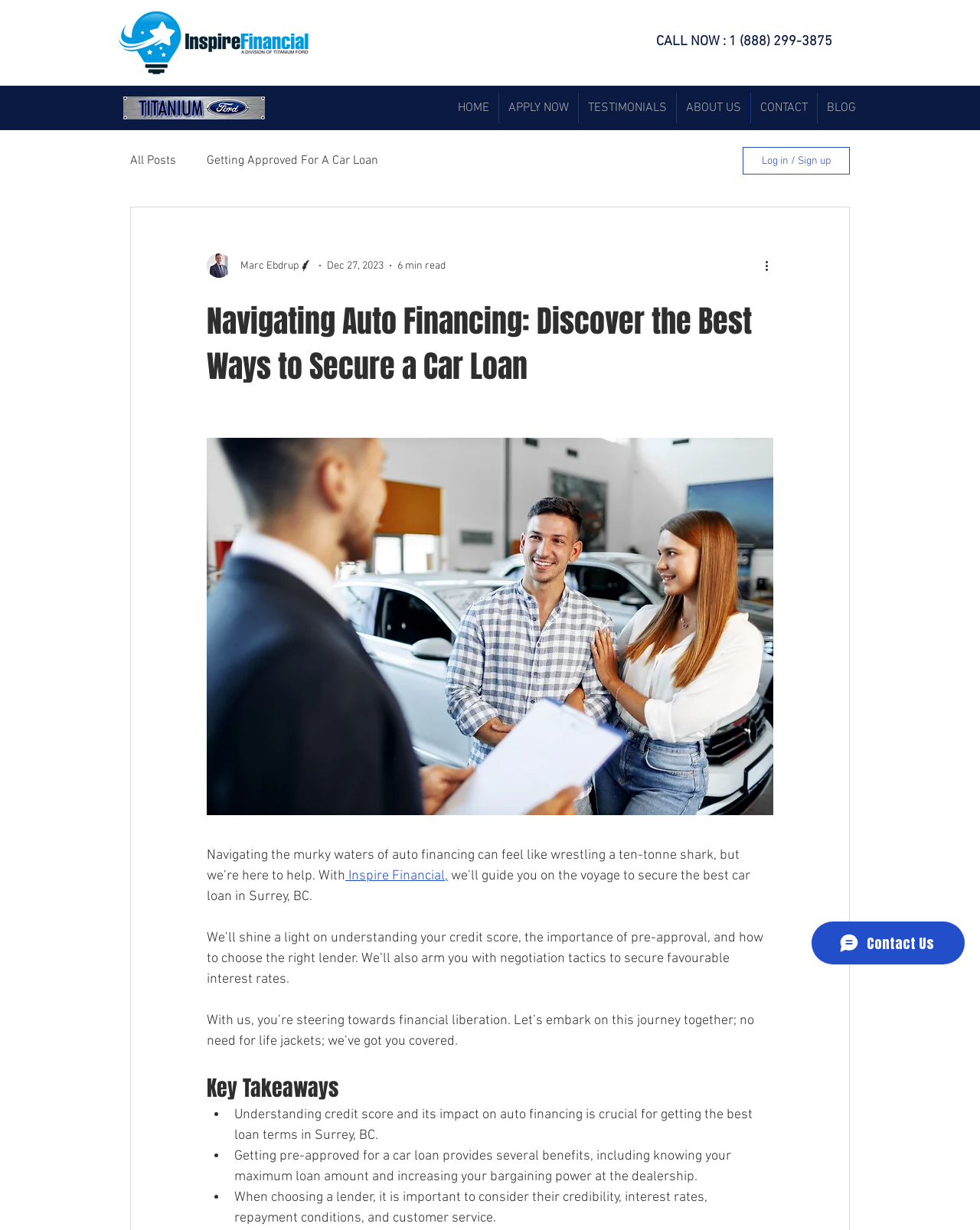What is the name of the company providing car loan advice?
Based on the image, answer the question with as much detail as possible.

I found the company name by looking at the logo at the top-left corner of the webpage, which says 'InspireFinancial_Logo_Horizontal_Transparent.png', and also by reading the text in the main content area, which mentions 'Inspire Financial'.